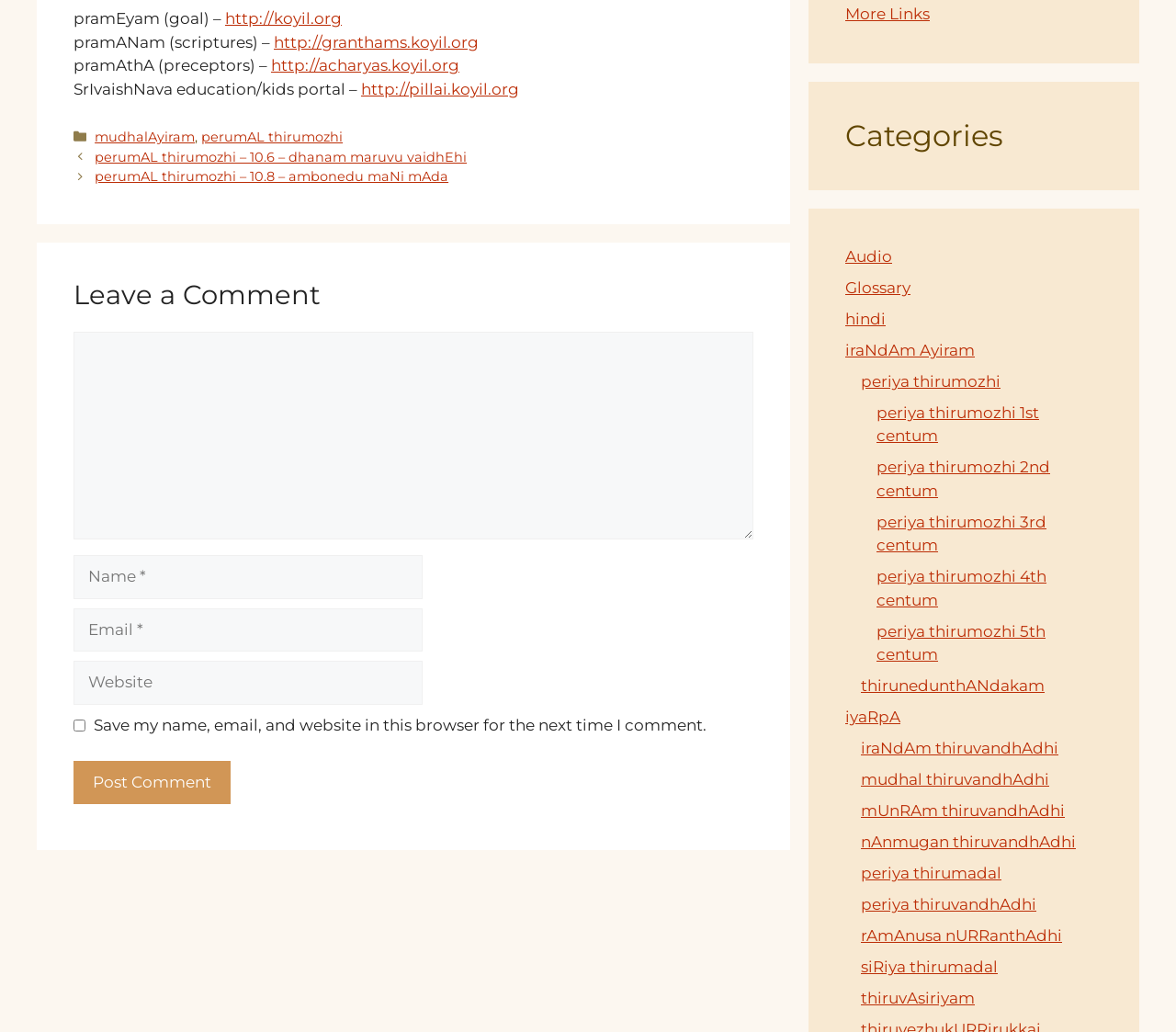Based on the element description: "periya thirumozhi 4th centum", identify the bounding box coordinates for this UI element. The coordinates must be four float numbers between 0 and 1, listed as [left, top, right, bottom].

[0.745, 0.55, 0.89, 0.59]